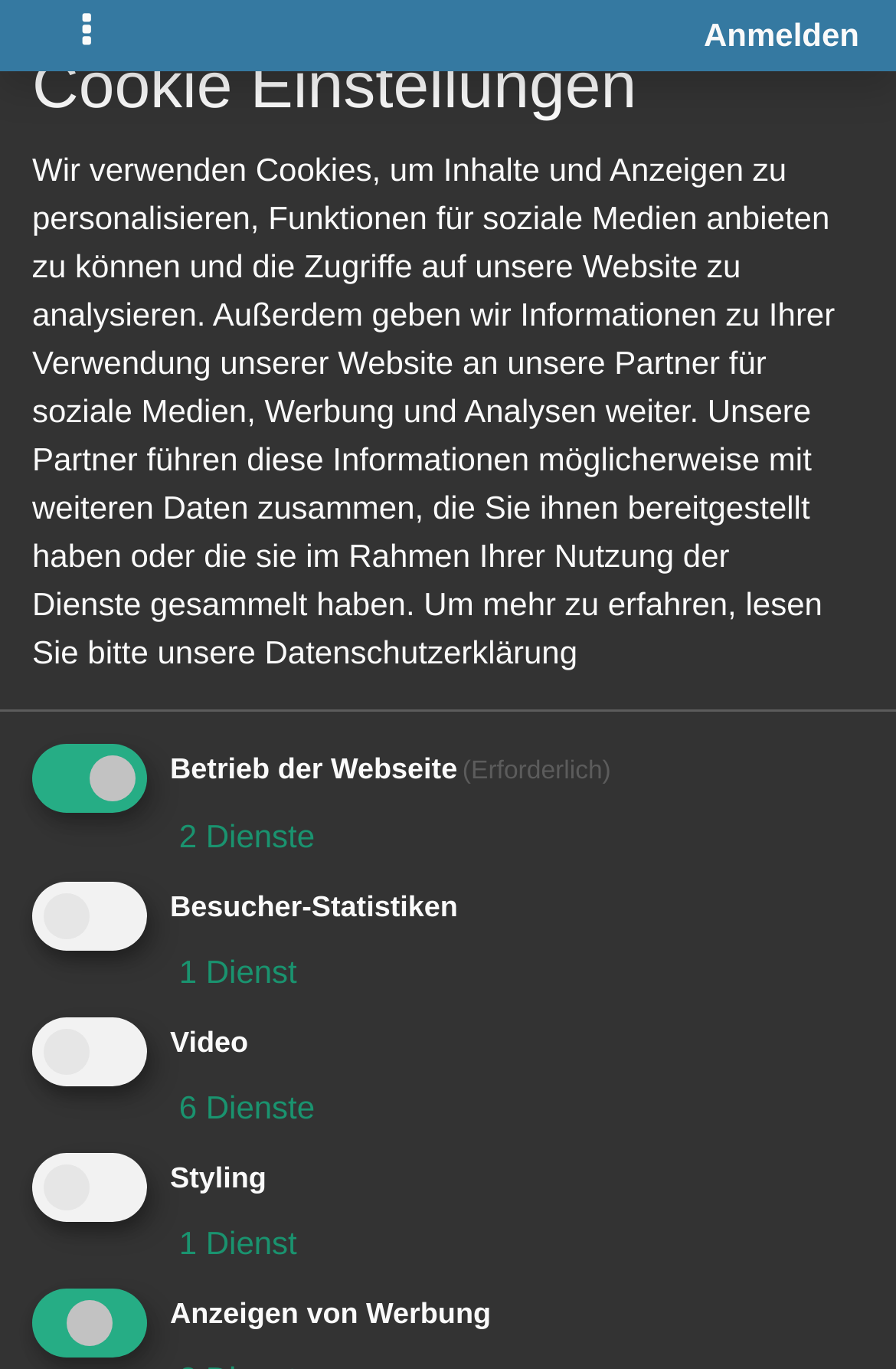What is the date of the post?
Using the image, respond with a single word or phrase.

26.01.2019